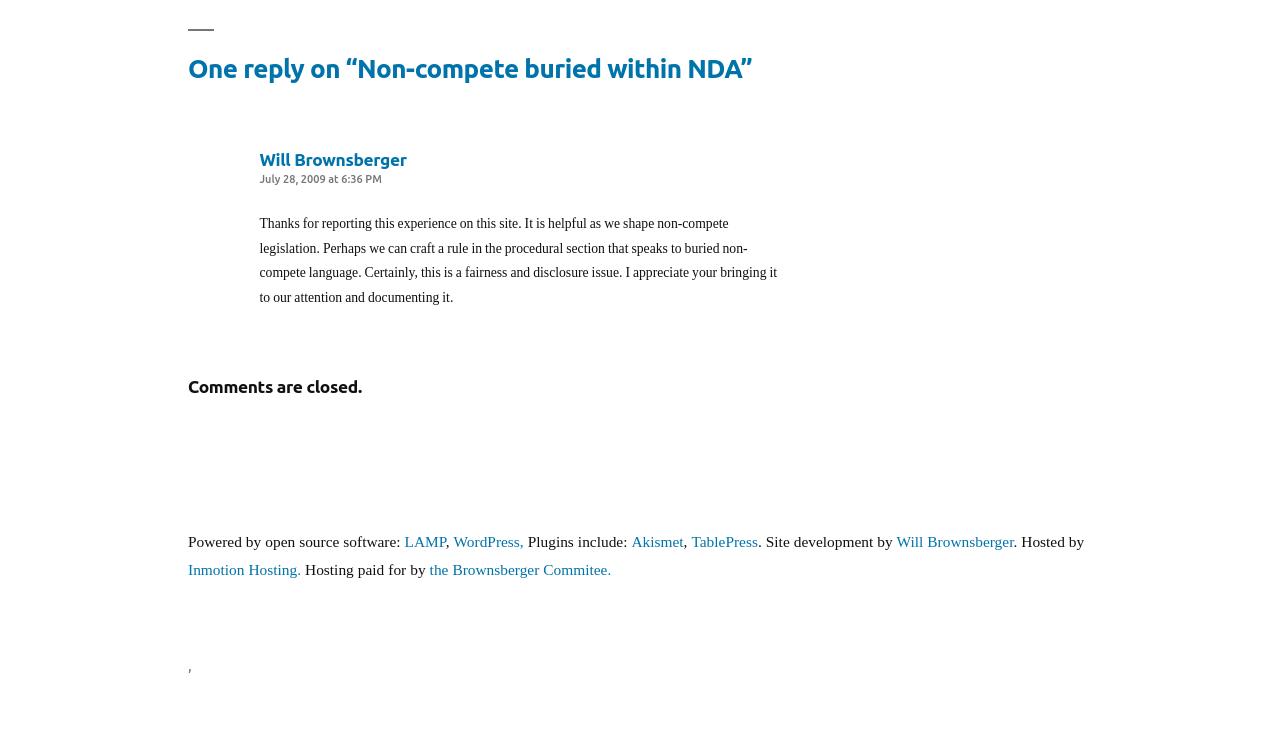Determine the bounding box coordinates of the UI element described by: "TablePress".

[0.54, 0.716, 0.592, 0.742]